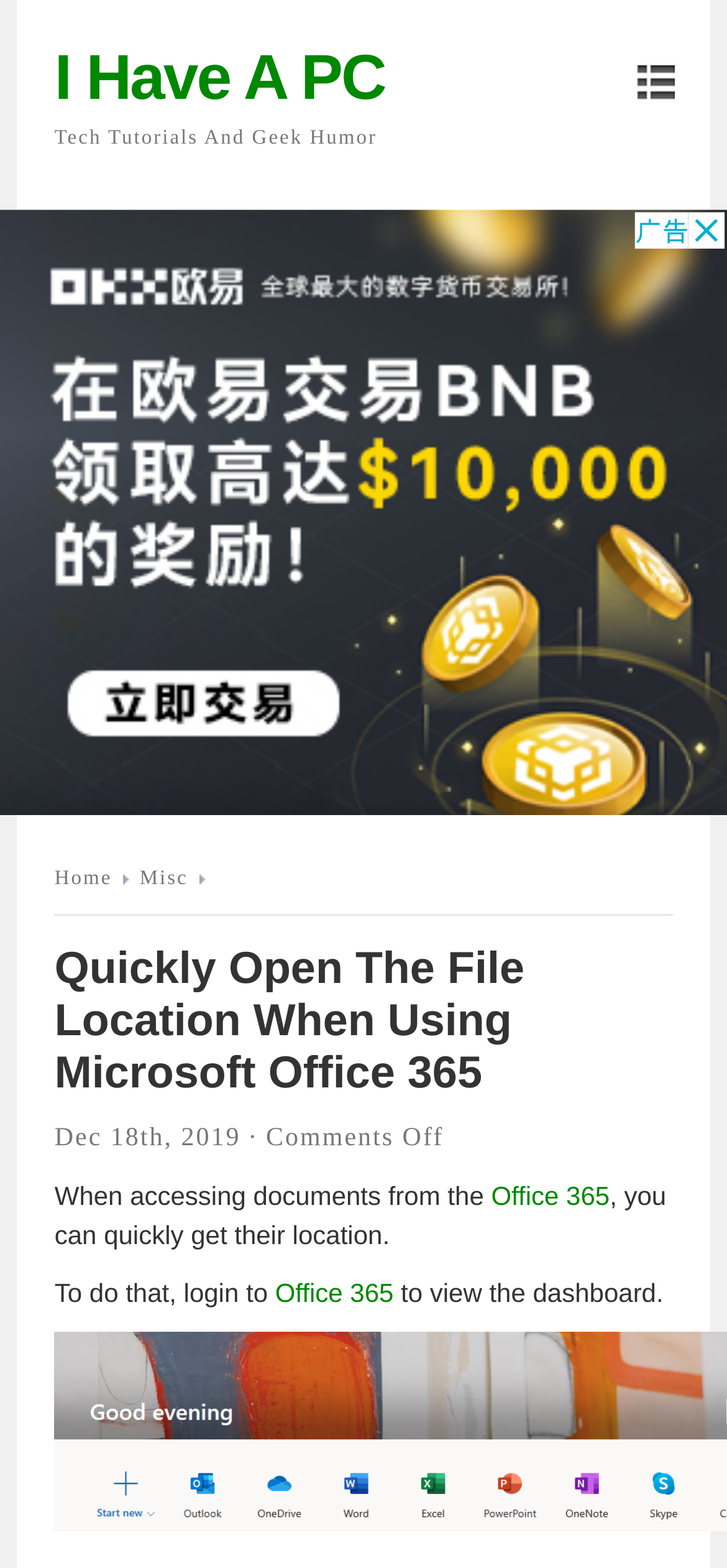Extract the heading text from the webpage.

I Have A PC